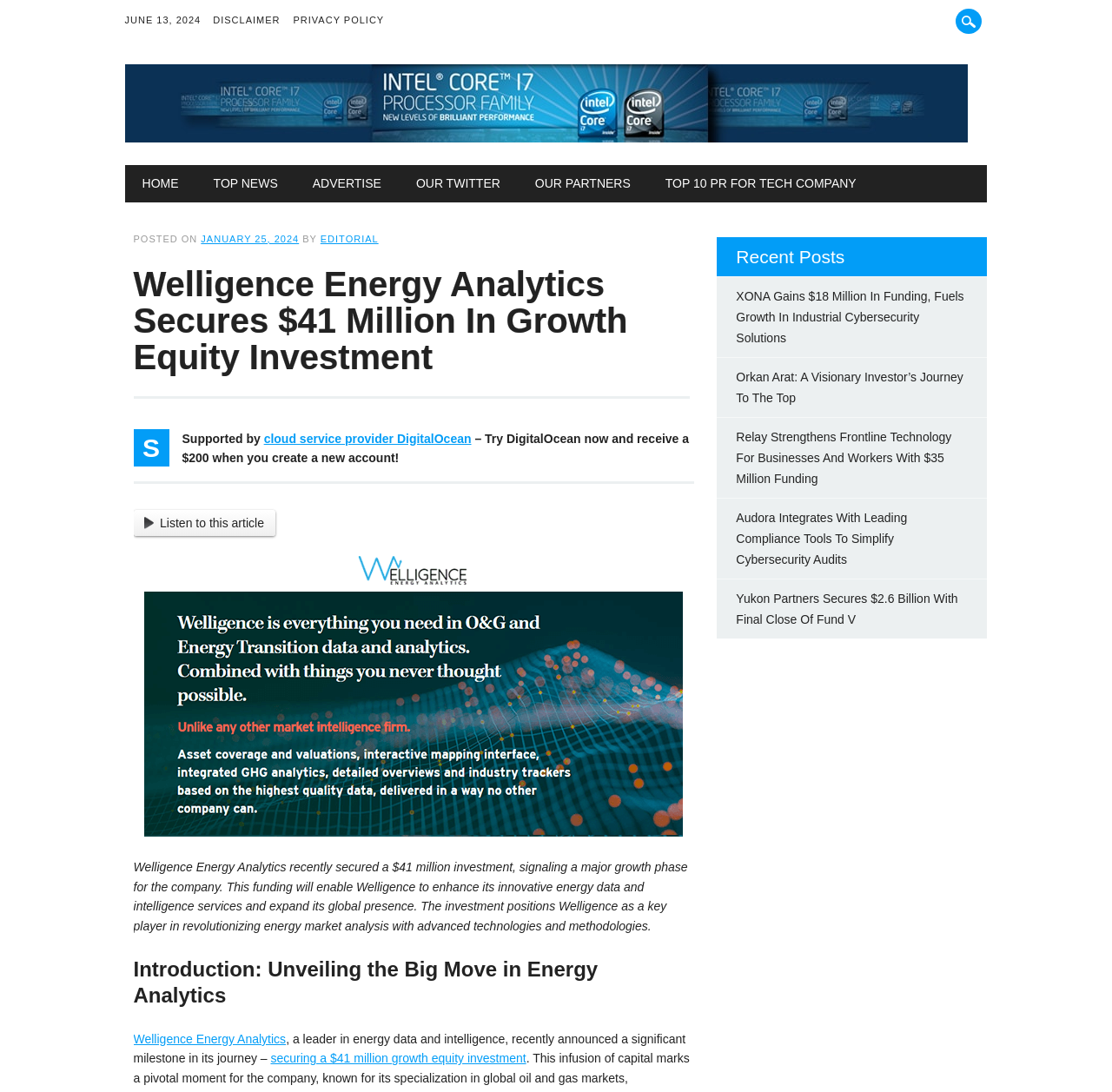Find the bounding box coordinates of the element's region that should be clicked in order to follow the given instruction: "Read TOP NEWS". The coordinates should consist of four float numbers between 0 and 1, i.e., [left, top, right, bottom].

[0.176, 0.151, 0.265, 0.185]